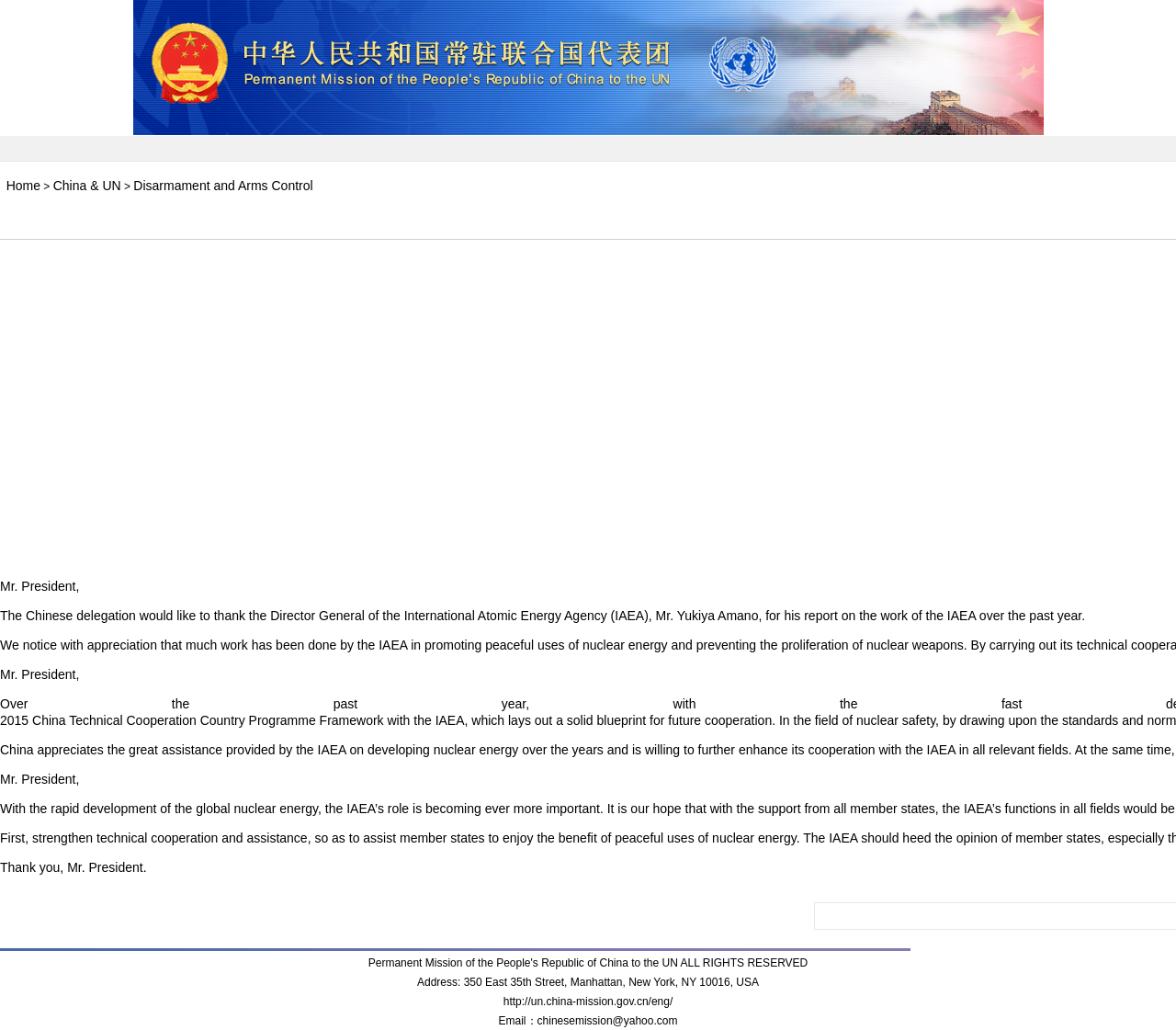Describe the webpage in detail, including text, images, and layout.

The webpage appears to be a transcript of a statement made by H.E. Ambassador Mr. Wang Min at the 65th Session of the UN General Assembly. At the top of the page, there is a banner with an image and several links, including "Home", "China & UN", and "Disarmament and Arms Control". 

Below the banner, the main content of the statement begins with the speaker addressing the President, followed by a paragraph of text where the Chinese delegation thanks the Director General of the International Atomic Energy Agency (IAEA) for his report on the agency's work over the past year. 

The statement continues with the speaker addressing the President again, and then concludes with a brief expression of gratitude. 

At the bottom of the page, there is an image, and a line of text providing an email address, "chinesemission@yahoo.com".